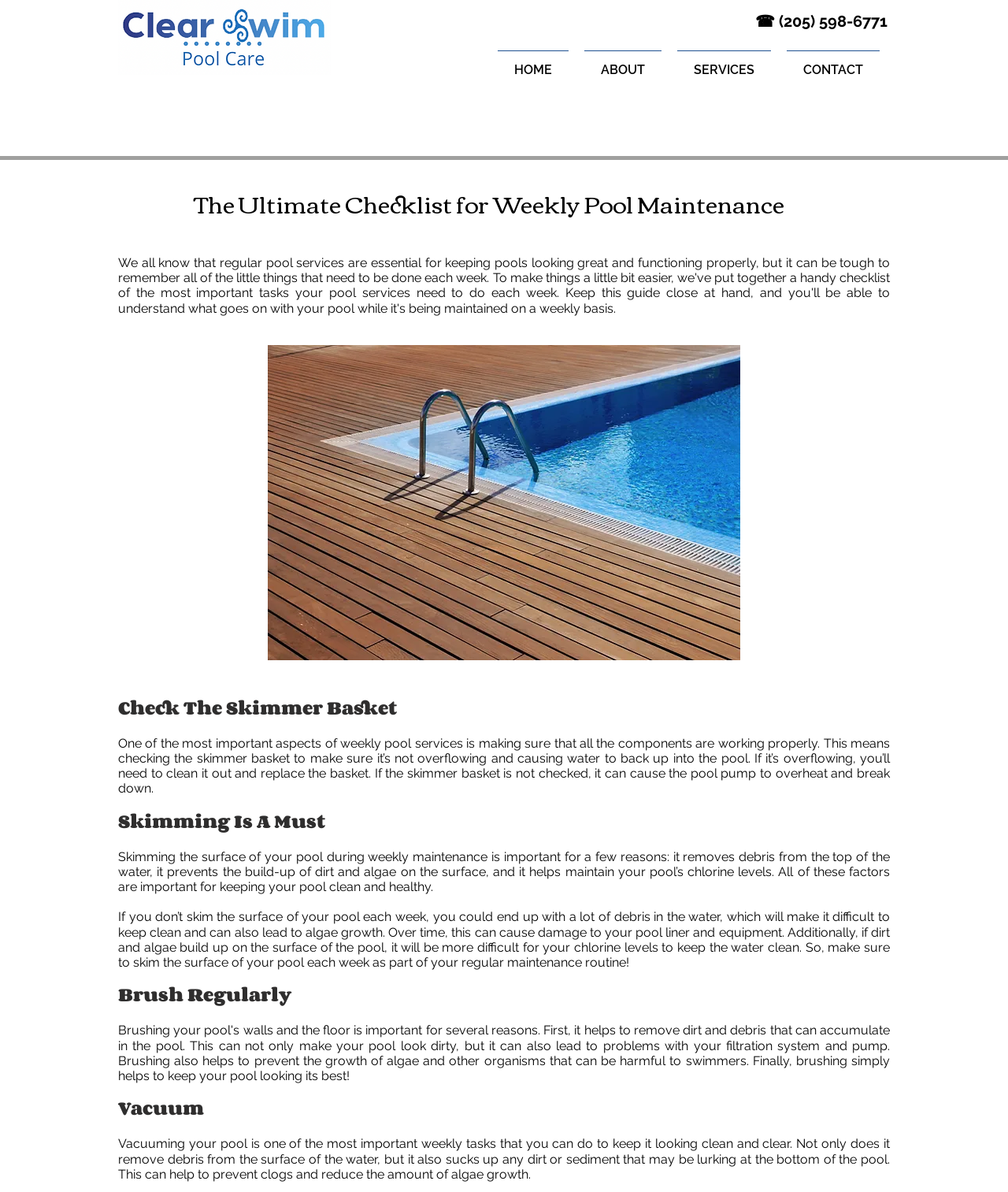Use the details in the image to answer the question thoroughly: 
What is the purpose of skimming the surface of the pool?

I found this information by reading the StaticText element with the text 'Skimming the surface of your pool during weekly maintenance is important for a few reasons: it removes debris from the top of the water, it prevents the build-up of dirt and algae on the surface, and it helps maintain your pool’s chlorine levels.' which is located under the heading 'Skimming Is A Must'.